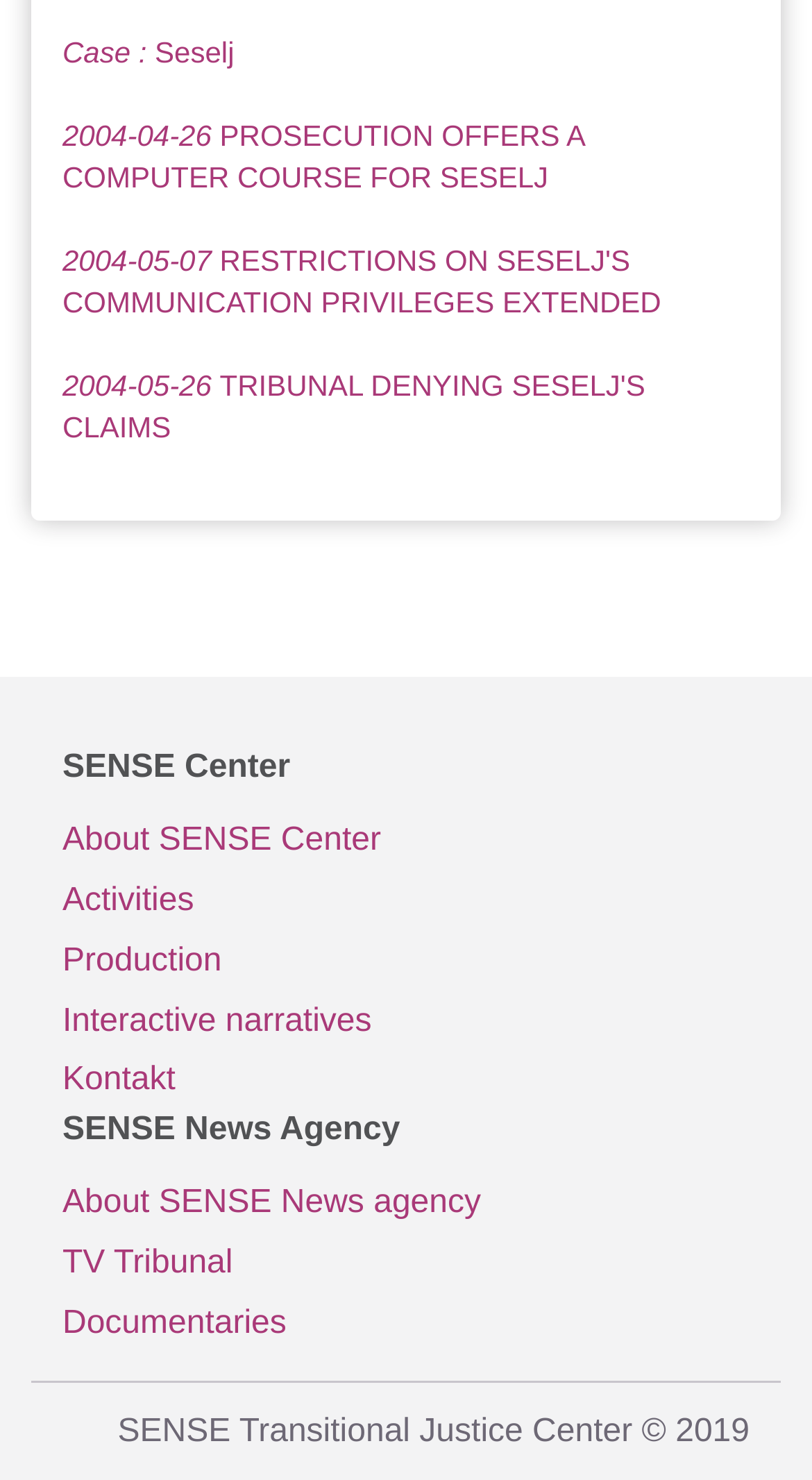How many navigation sections are there?
Using the image as a reference, answer with just one word or a short phrase.

2